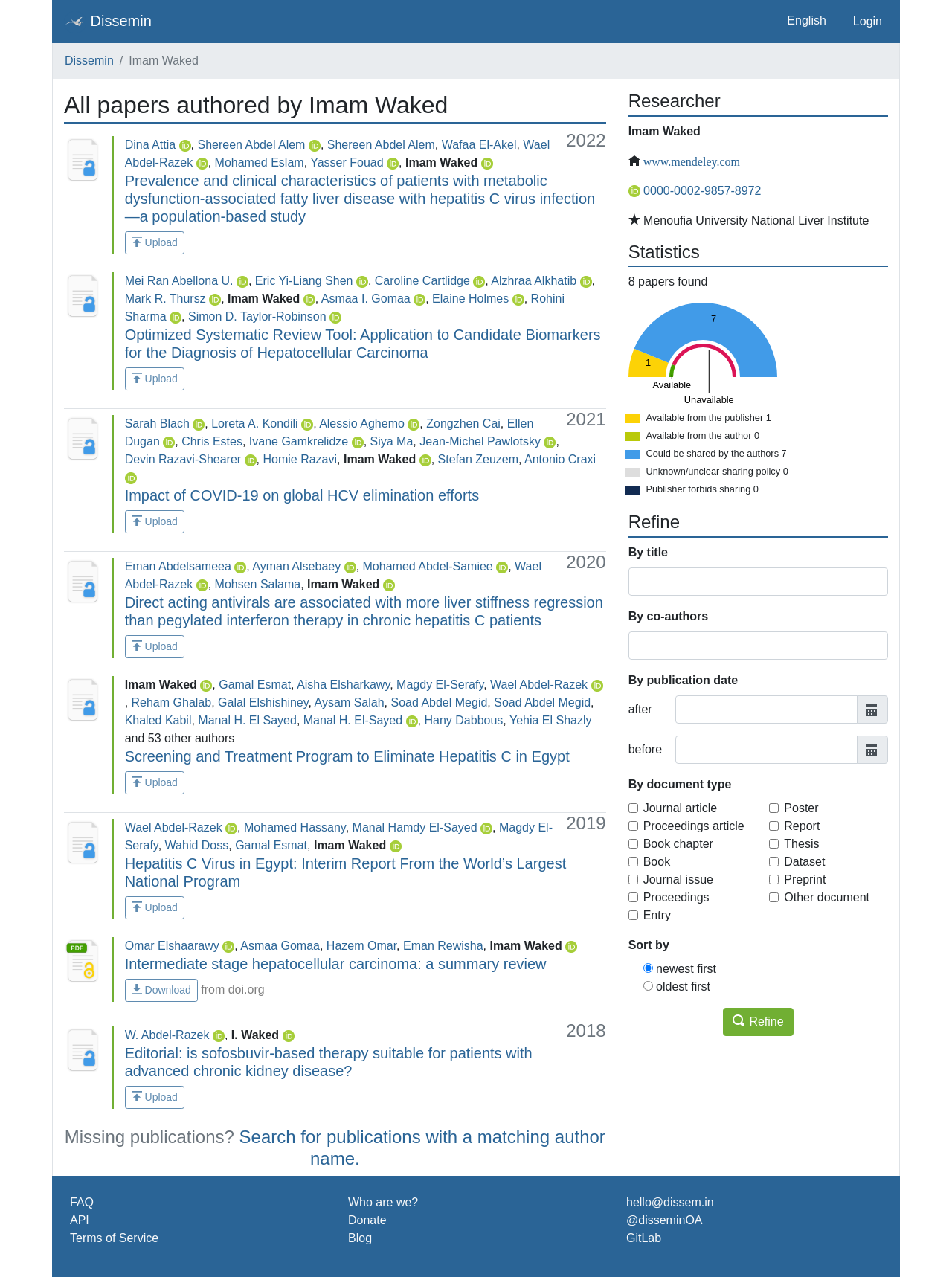What is the institution of the researcher?
Answer the question in as much detail as possible.

The institution of the researcher is Menoufia University National Liver Institute, as indicated by the static text 'Menoufia University National Liver Institute' with a bounding box coordinate of [0.672, 0.167, 0.913, 0.177].